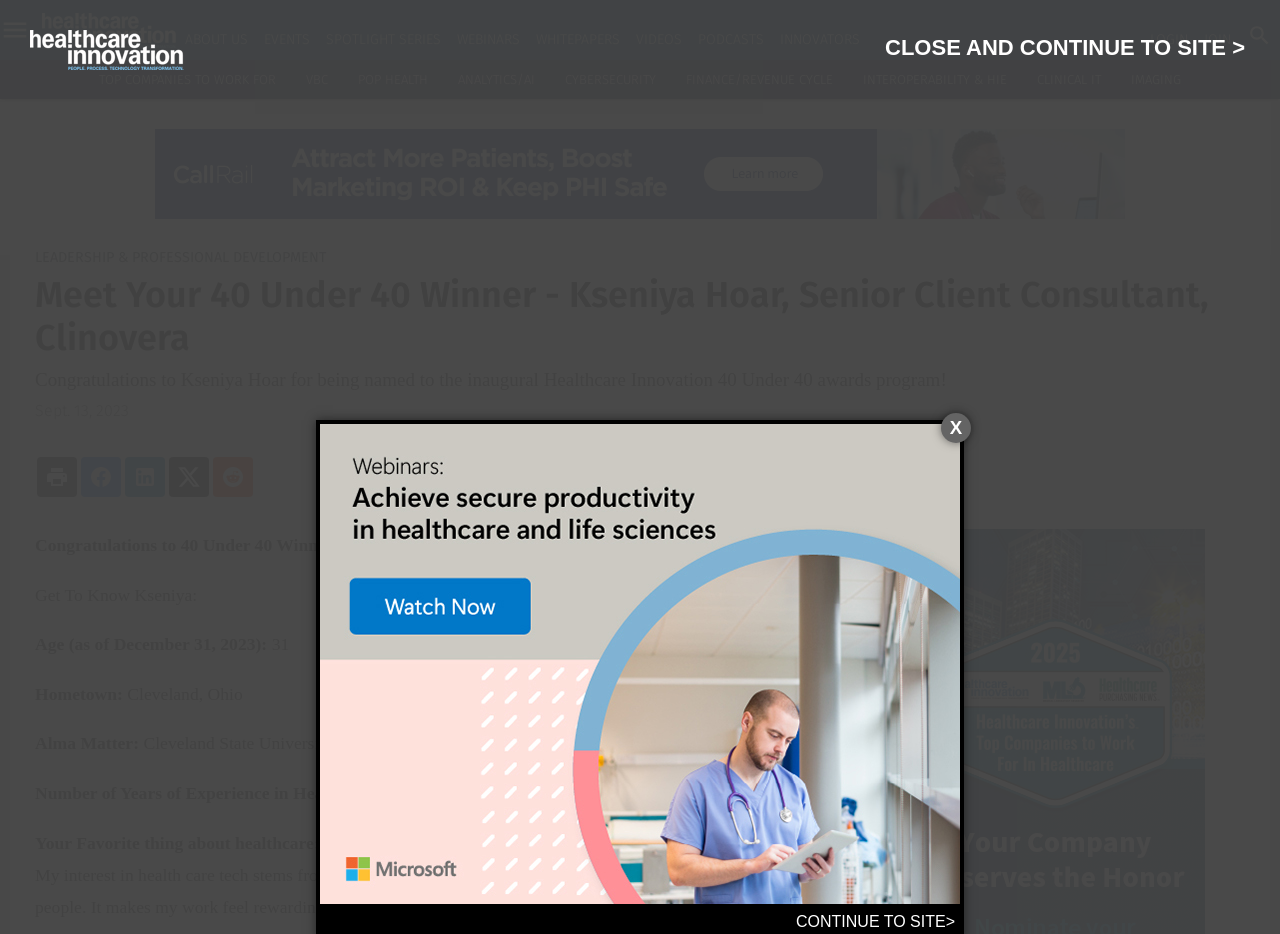Please identify the webpage's heading and generate its text content.

Meet Your 40 Under 40 Winner - Kseniya Hoar, Senior Client Consultant, Clinovera